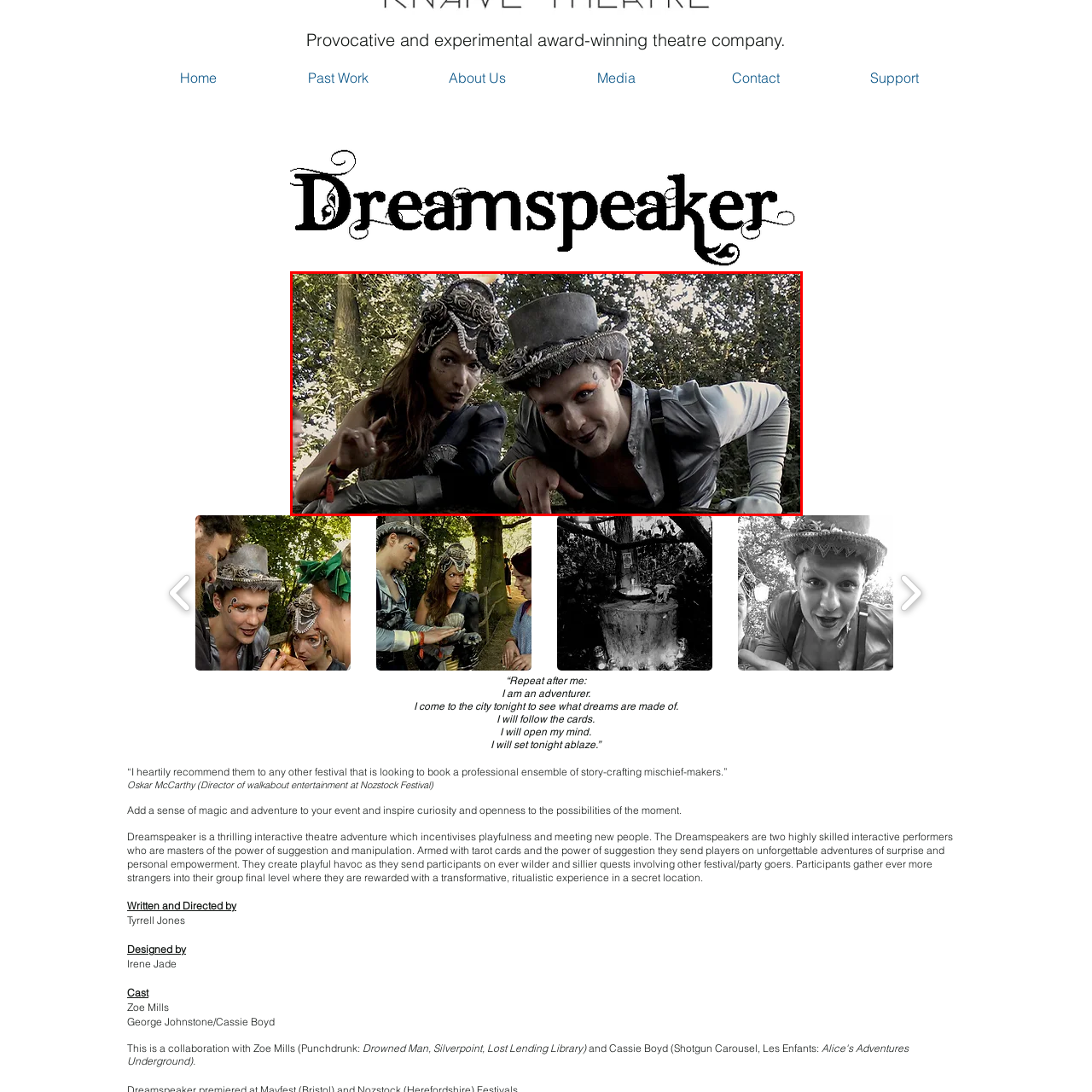Inspect the image contained by the red bounding box and answer the question with a single word or phrase:
What is the male performer wearing on his head?

top hat